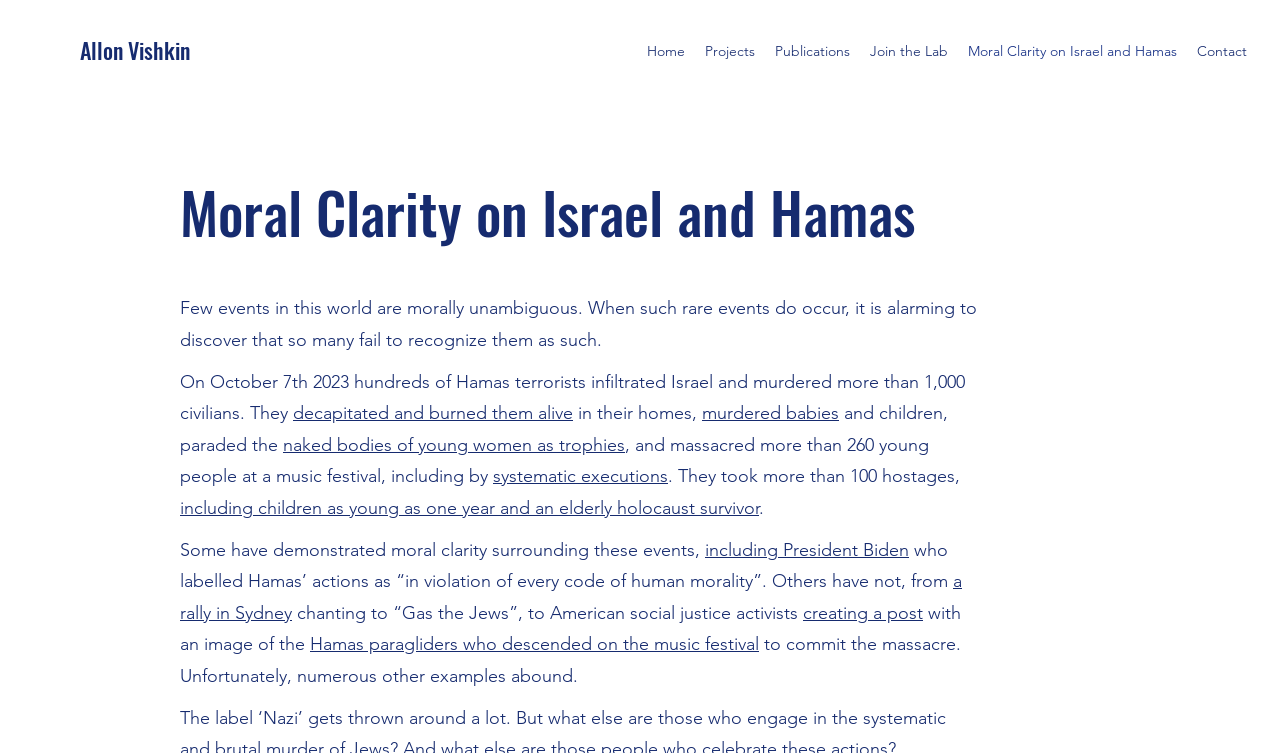Examine the image and give a thorough answer to the following question:
What is the topic of the article?

The topic of the article is inferred from the heading element with the bounding box coordinates [0.141, 0.226, 0.884, 0.336], which mentions 'Moral Clarity on Israel and Hamas'.